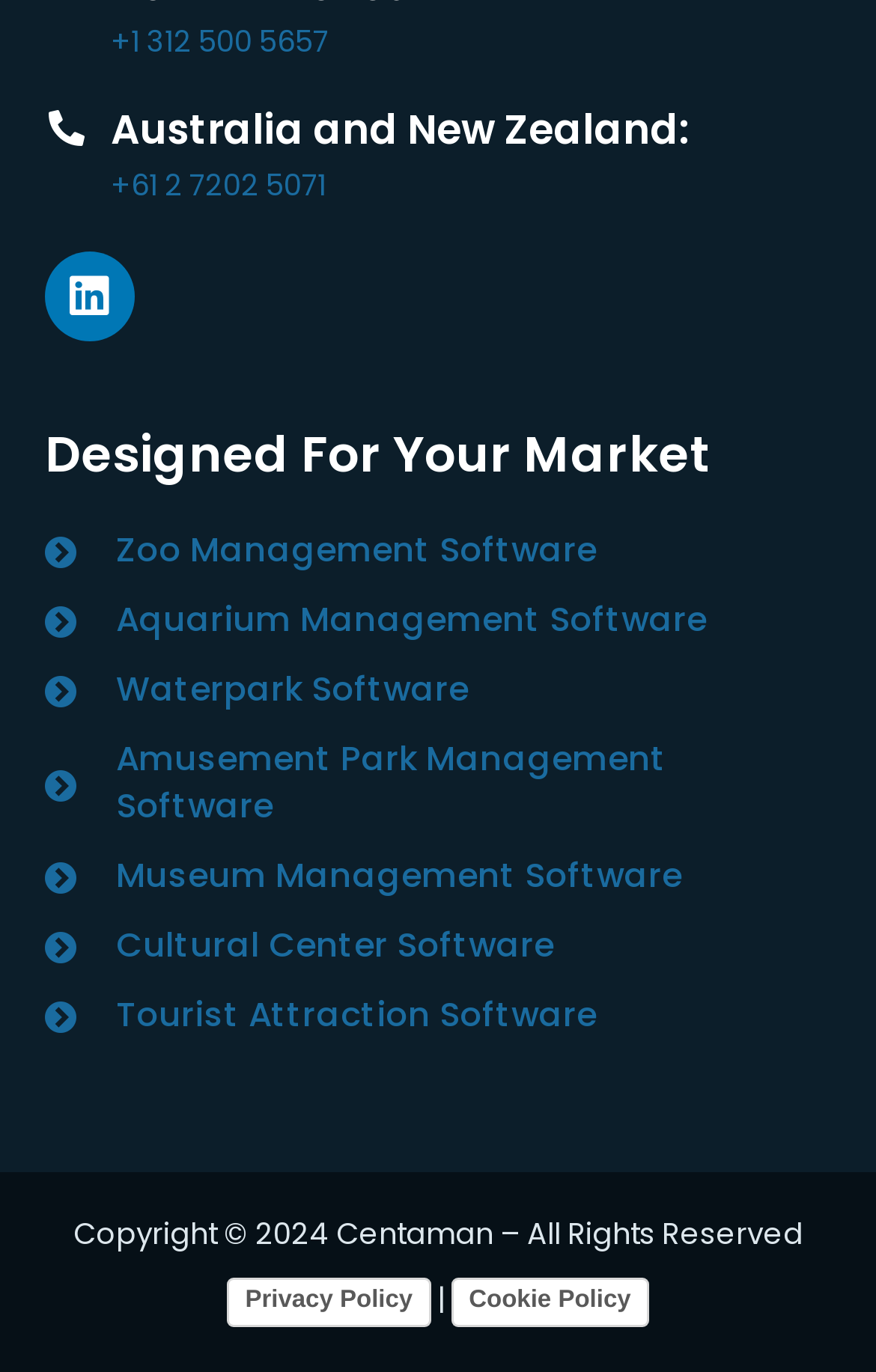Identify the bounding box coordinates of the area you need to click to perform the following instruction: "Visit the LinkedIn page".

[0.051, 0.184, 0.154, 0.249]